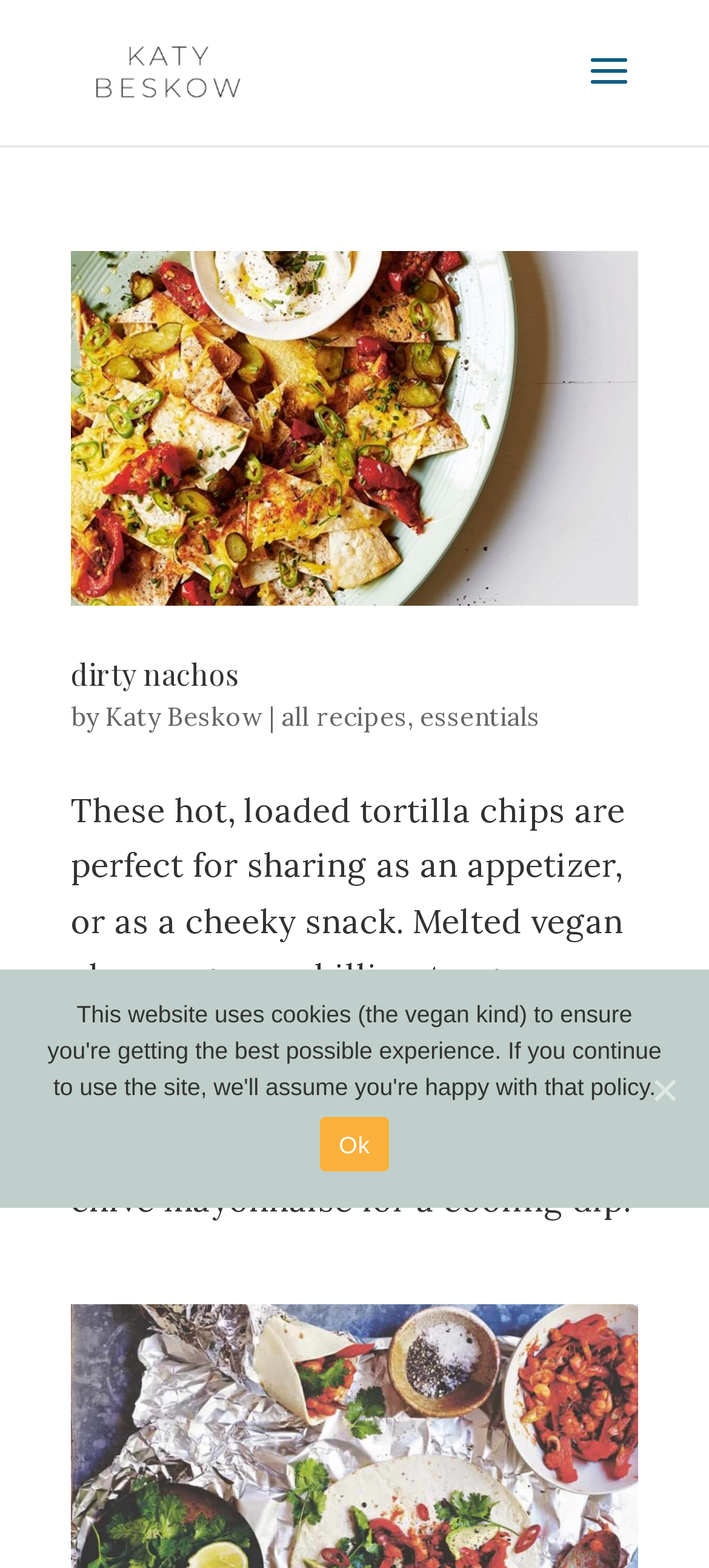Please determine the bounding box coordinates of the element's region to click in order to carry out the following instruction: "read the dirty nachos recipe". The coordinates should be four float numbers between 0 and 1, i.e., [left, top, right, bottom].

[0.1, 0.16, 0.9, 0.386]